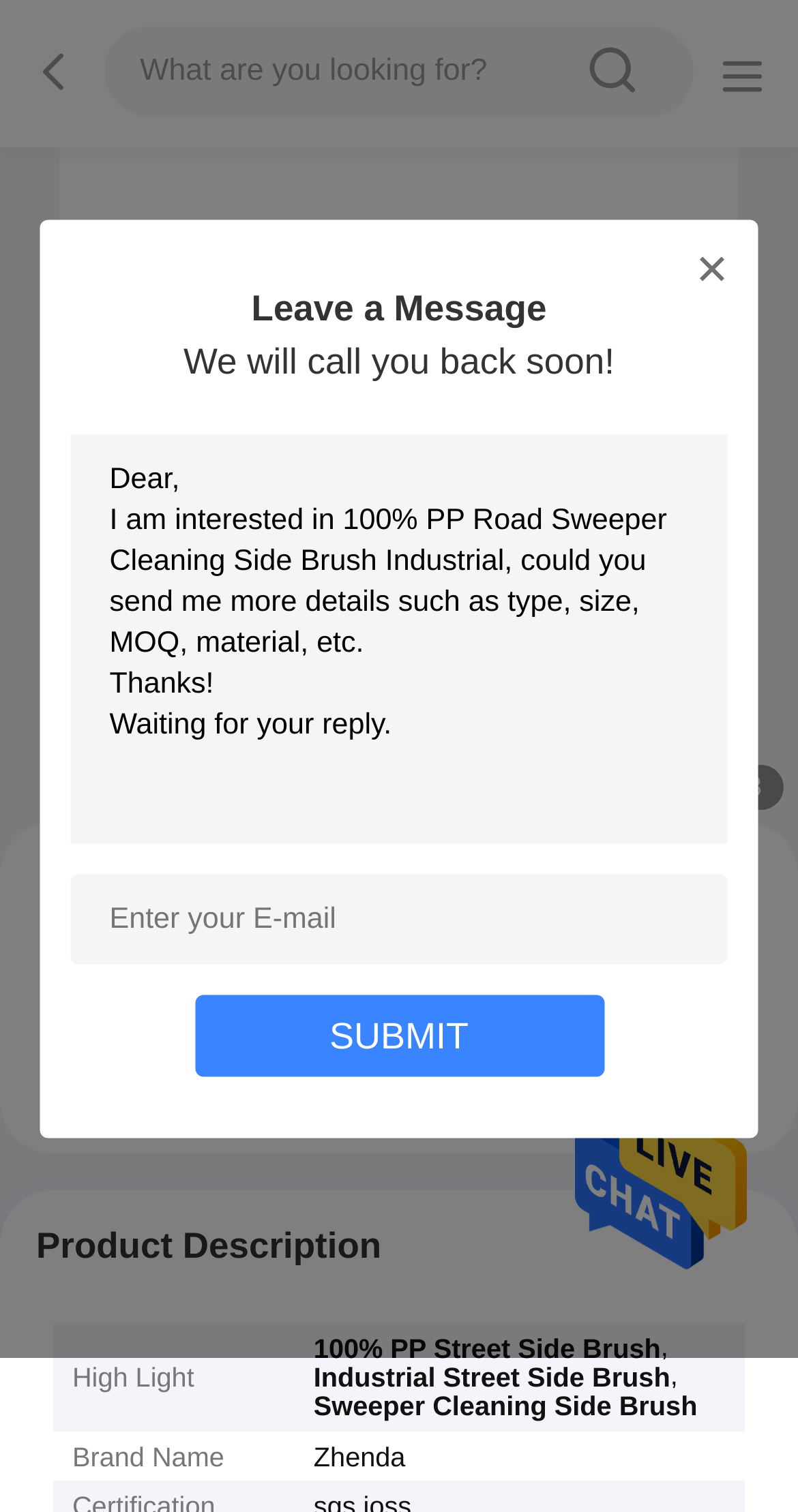What is the minimum order quantity?
Please respond to the question with a detailed and well-explained answer.

I found the answer by looking at the product details section, where it says 'MOQ：10 sets'.